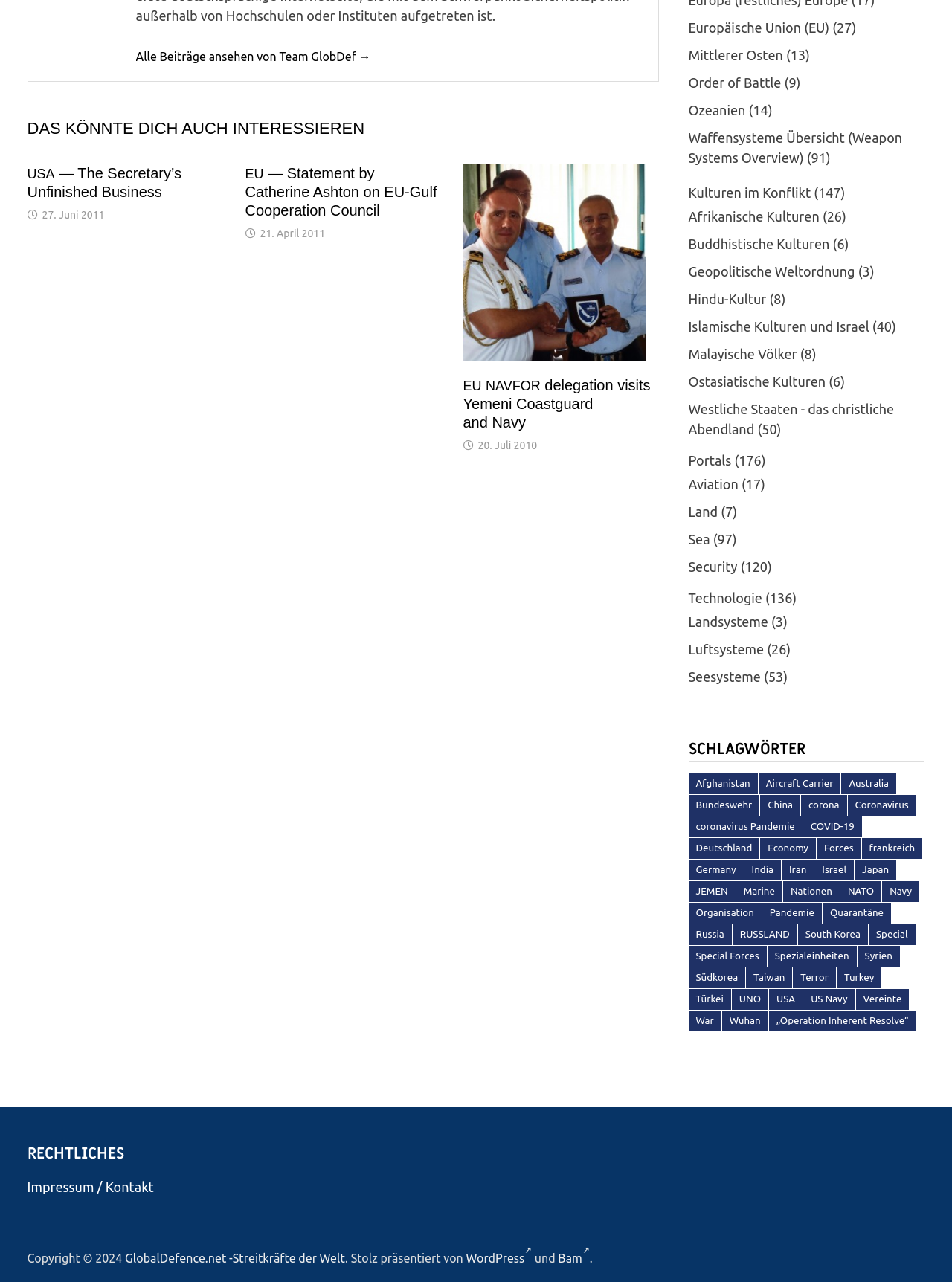Find and indicate the bounding box coordinates of the region you should select to follow the given instruction: "Click on Log in".

None